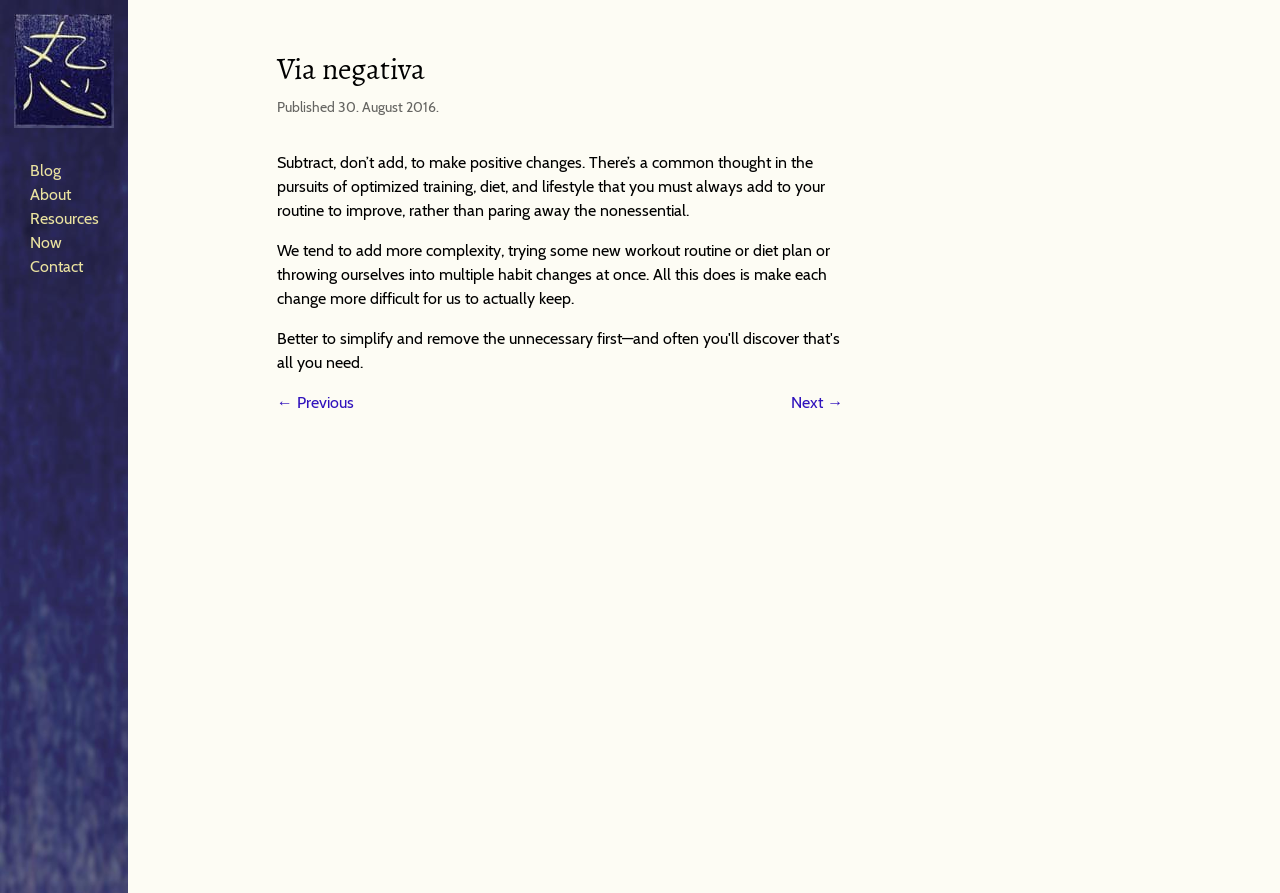Explain in detail what you observe on this webpage.

The webpage is titled "Via negativa - Renaissance Ninja" and has a prominent header with the title "Via negativa" at the top center of the page. Below the title, there is a publication date "Published 30. August 2016." 

At the top left, there is a small image accompanied by a link to "Renaissance Ninja". To the right of the image, there are five links in a row: "Blog", "About", "Resources", "Now", and "Contact". 

The main content of the page is a two-paragraph article. The first paragraph discusses the idea of subtracting nonessential elements to make positive changes, rather than adding more complexity. The second paragraph elaborates on how adding too many changes at once can make it difficult to keep them. 

At the bottom of the page, there are two links: "← Previous" on the left and "Next →" on the right, which likely navigate to previous and next articles or pages.